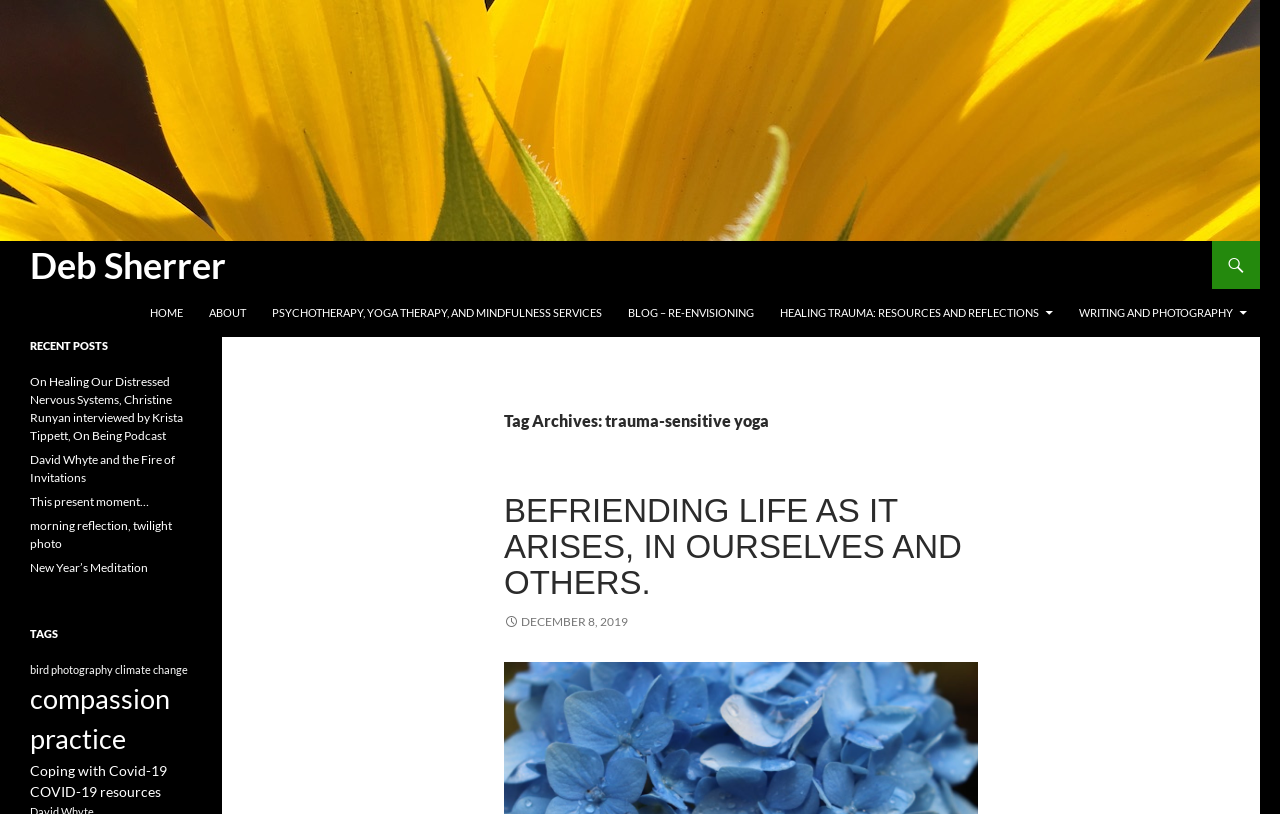Determine the bounding box coordinates for the clickable element required to fulfill the instruction: "Enter your full name in the text box". Provide the coordinates as four float numbers between 0 and 1, i.e., [left, top, right, bottom].

None